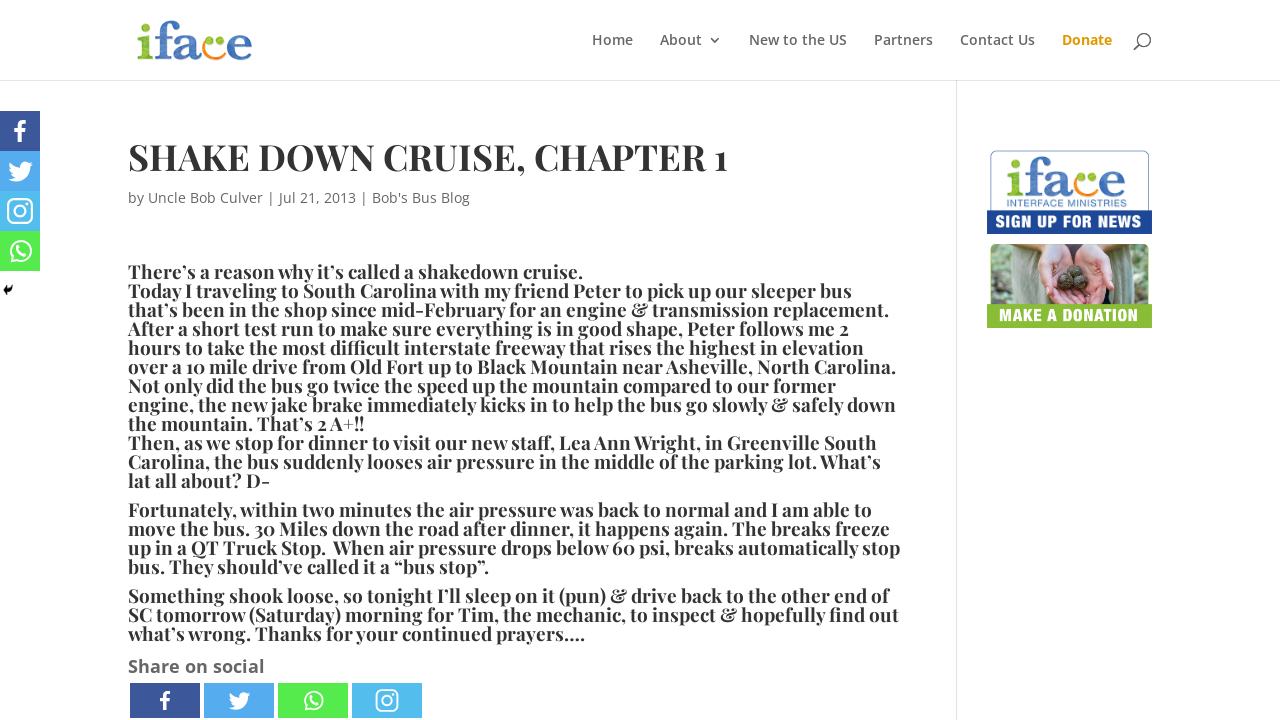Can you show the bounding box coordinates of the region to click on to complete the task described in the instruction: "Visit 'About 3' page"?

[0.516, 0.046, 0.564, 0.111]